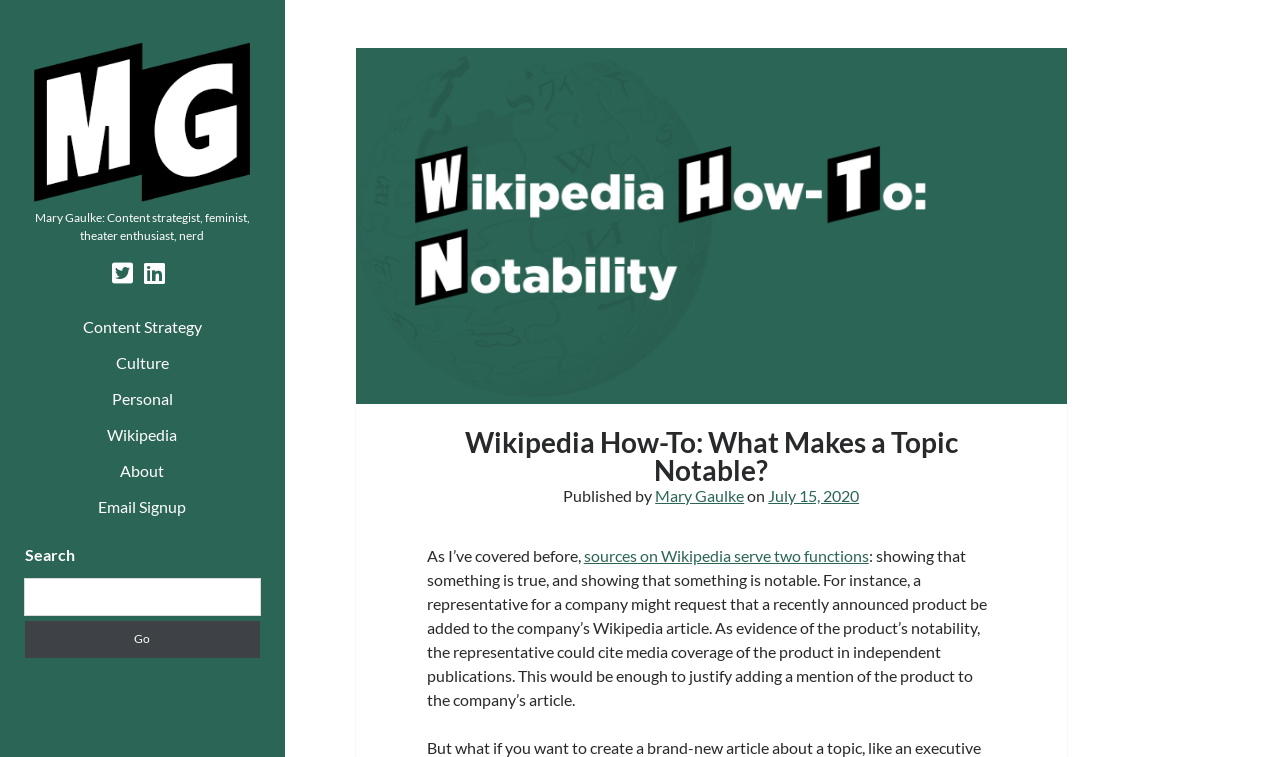Please identify the bounding box coordinates of the clickable area that will allow you to execute the instruction: "Check Wikipedia notability guidelines".

[0.333, 0.565, 0.778, 0.639]